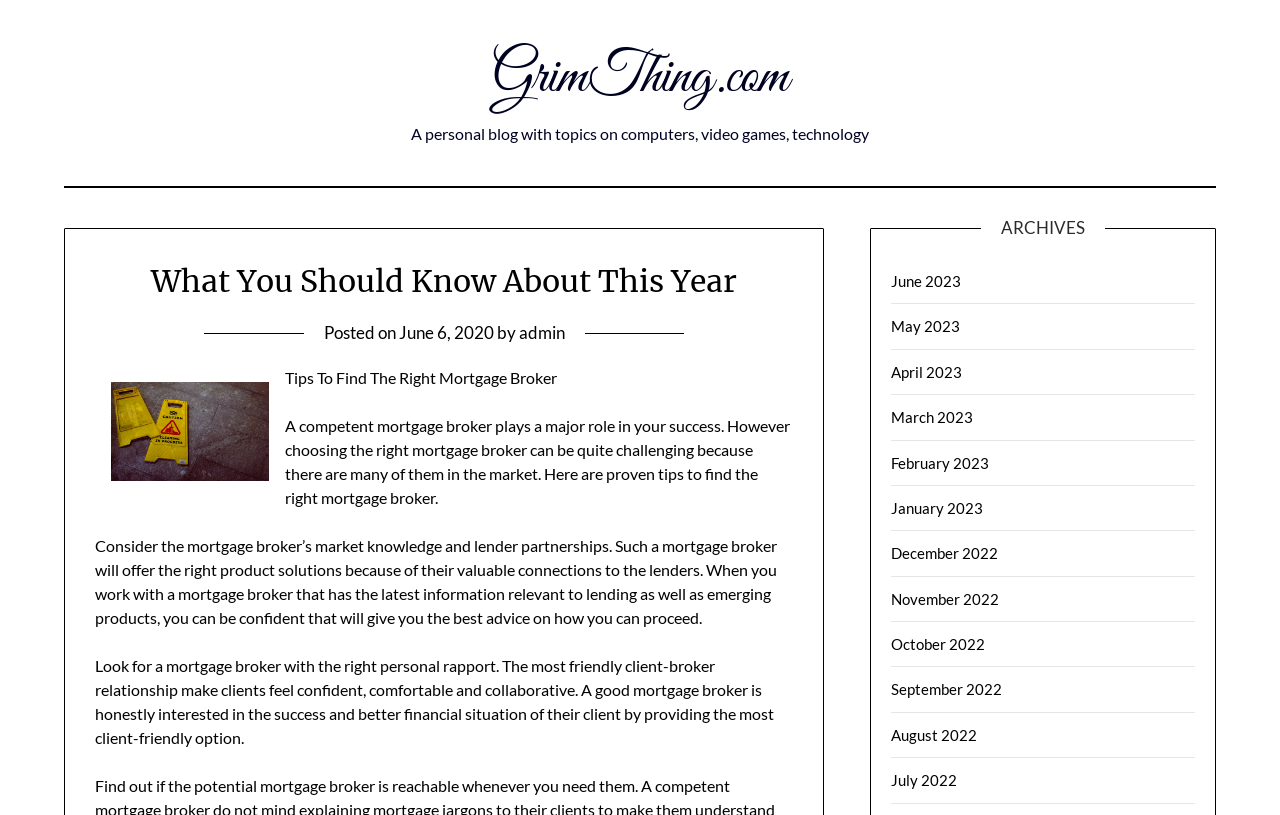Use one word or a short phrase to answer the question provided: 
What are the archives of the blog organized by?

months